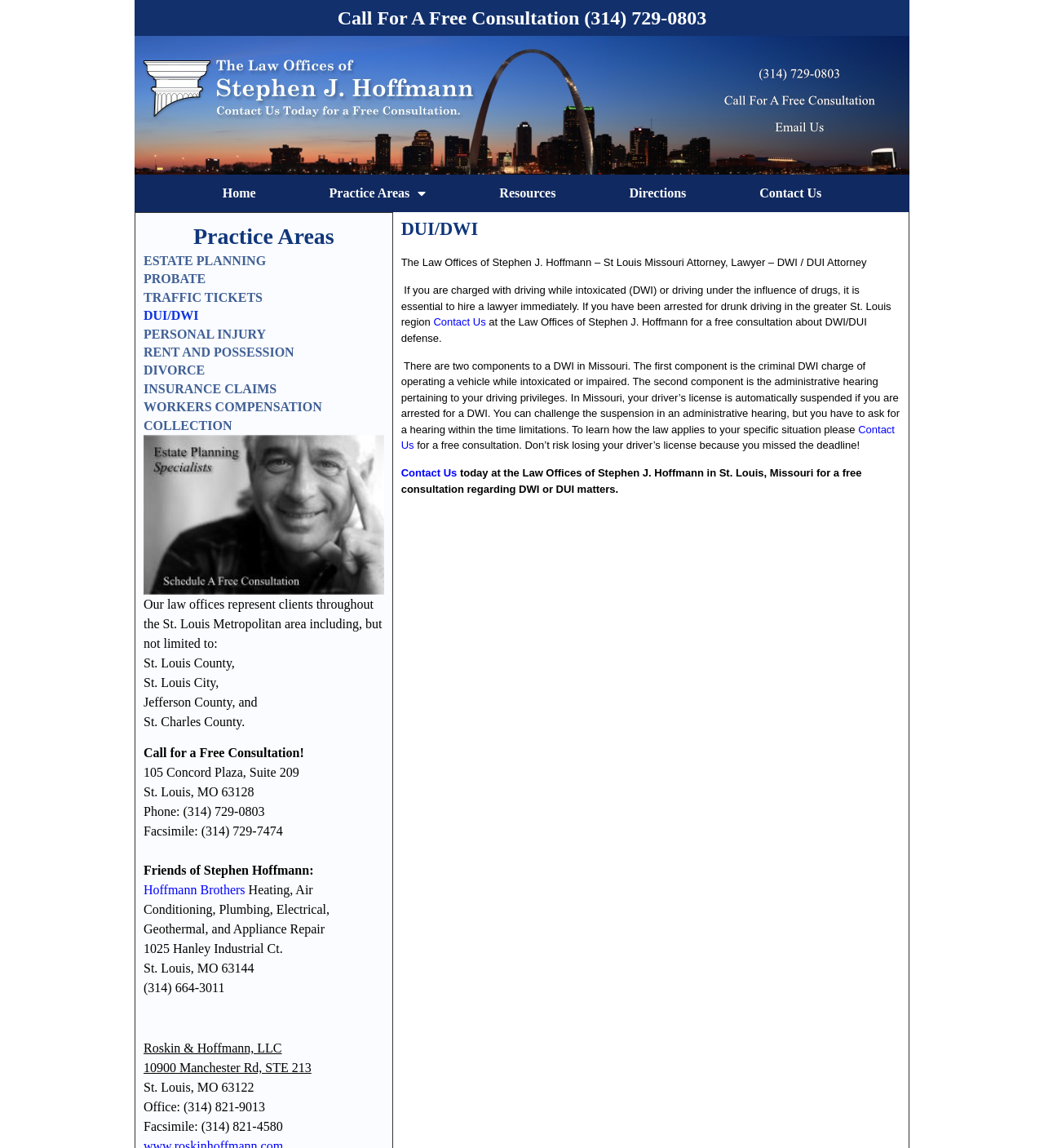Analyze the image and deliver a detailed answer to the question: What is the address of the law office?

I found the address in the StaticText '105 Concord Plaza, Suite 209'.